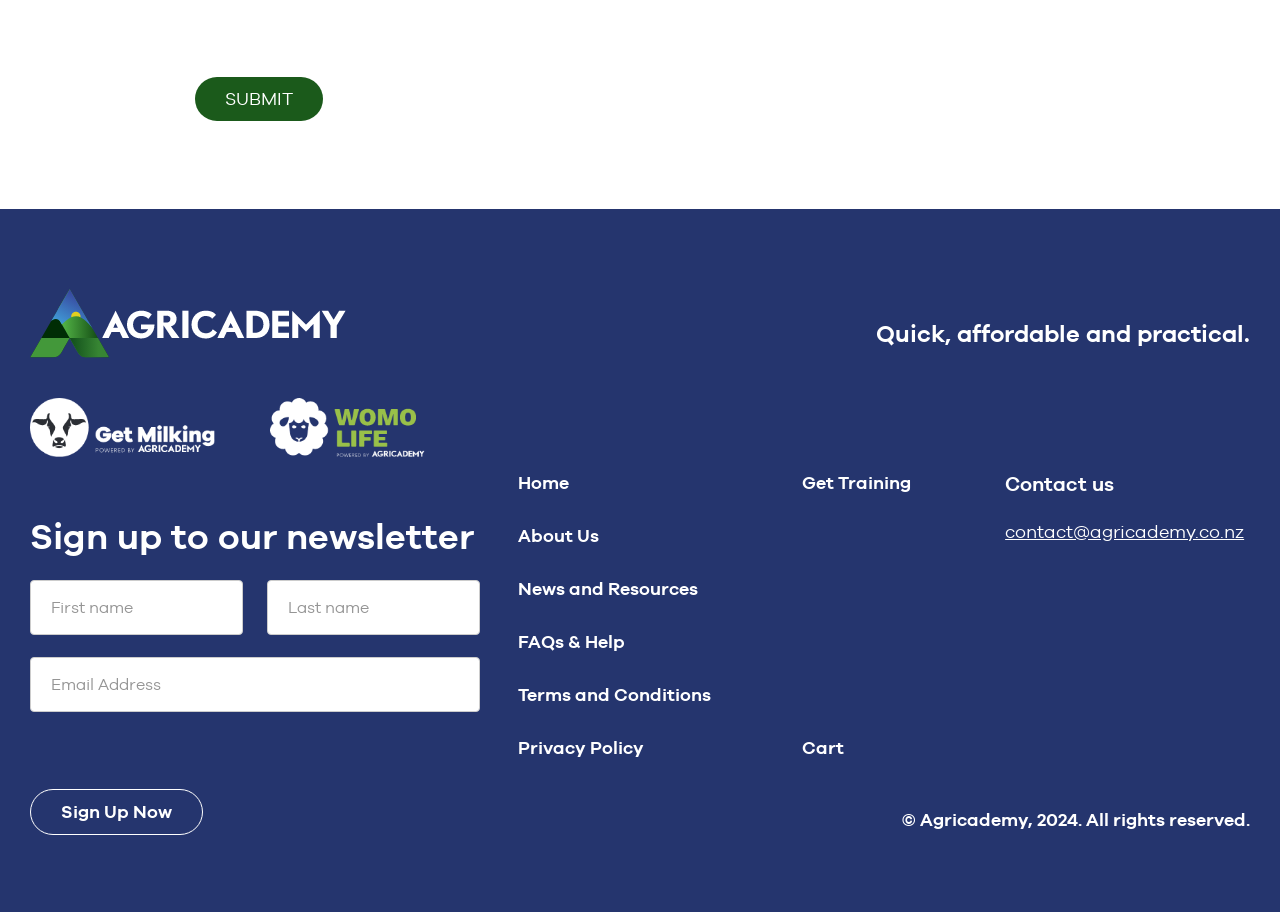Please identify the bounding box coordinates of the element's region that needs to be clicked to fulfill the following instruction: "Click on Home". The bounding box coordinates should consist of four float numbers between 0 and 1, i.e., [left, top, right, bottom].

None